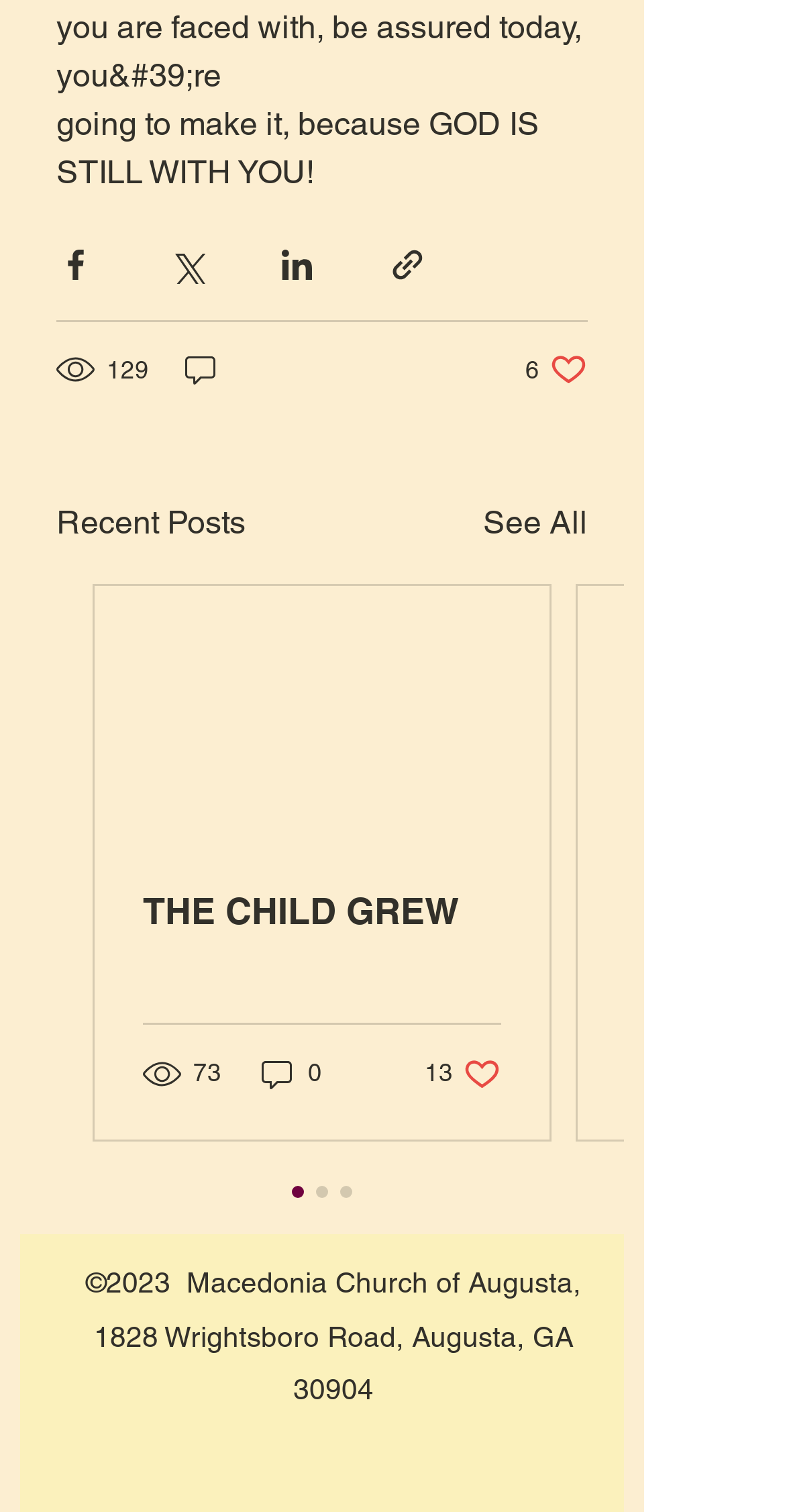How many recent posts are visible?
Please interpret the details in the image and answer the question thoroughly.

I saw only one post under the 'Recent Posts' heading, indicating that only one recent post is visible on the current webpage.